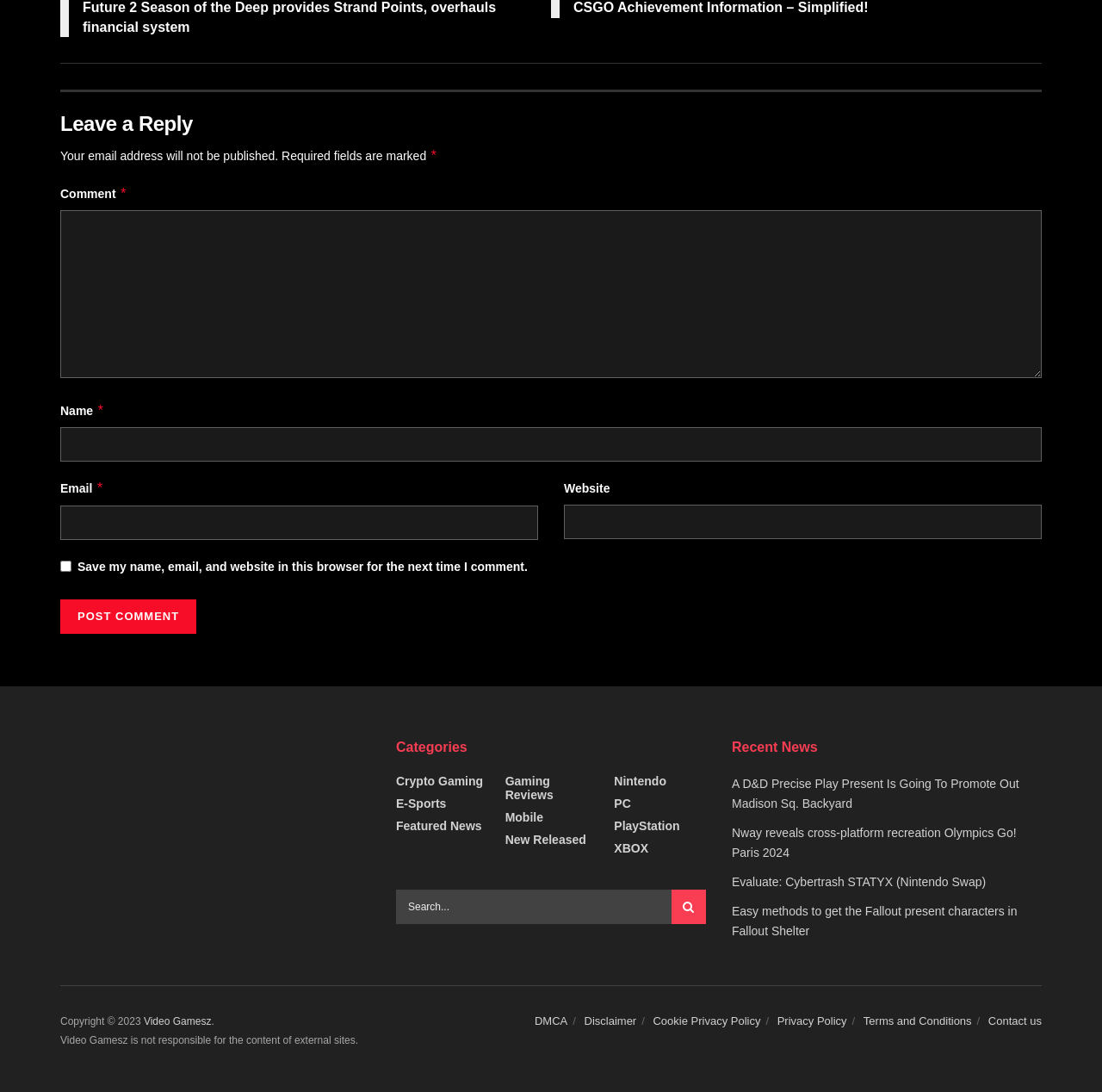Give a concise answer using one word or a phrase to the following question:
What is the label of the first text box?

Comment